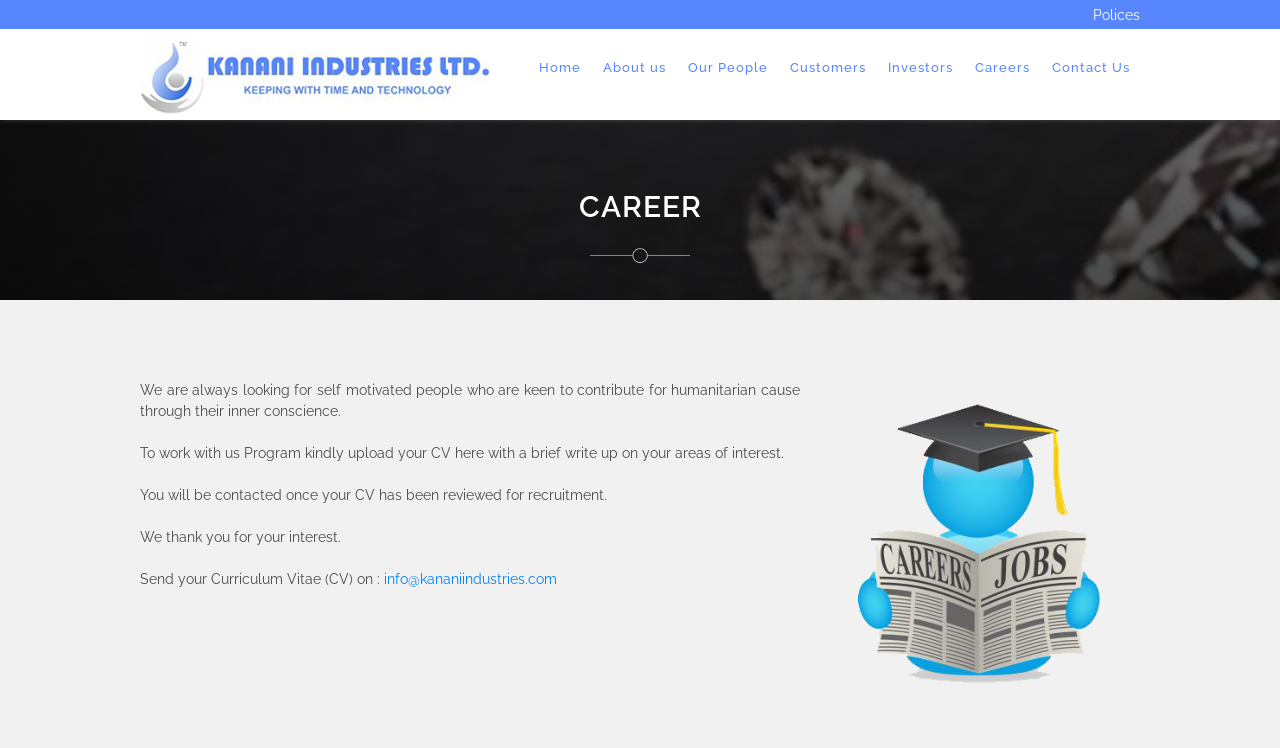Generate a comprehensive description of the webpage content.

The webpage is about Careers, with a prominent heading "CAREER" at the top. Below the heading, there is a brief introduction to the company's career opportunities, stating that they are always looking for self-motivated people who are keen to contribute to humanitarian causes. 

On the top-left corner, there is a link "Polices" and an image with no description. On the top-right corner, there are several links, including "Home", "About us", "Our People", "Customers", "Investors", "Careers", and "Contact Us", arranged horizontally. 

Below the introduction, there are several paragraphs of text. The first paragraph explains the process of working with the company, asking interested individuals to upload their CV with a brief write-up on their areas of interest. The second paragraph informs that the company will contact the applicant once their CV has been reviewed for recruitment. The third paragraph expresses gratitude for the applicant's interest. 

There are two images on the page, one on the top-left corner and another at the bottom-right corner, both with no descriptions. There is also a link to send the Curriculum Vitae (CV) to "info@kananiindustries.com" at the bottom of the page.